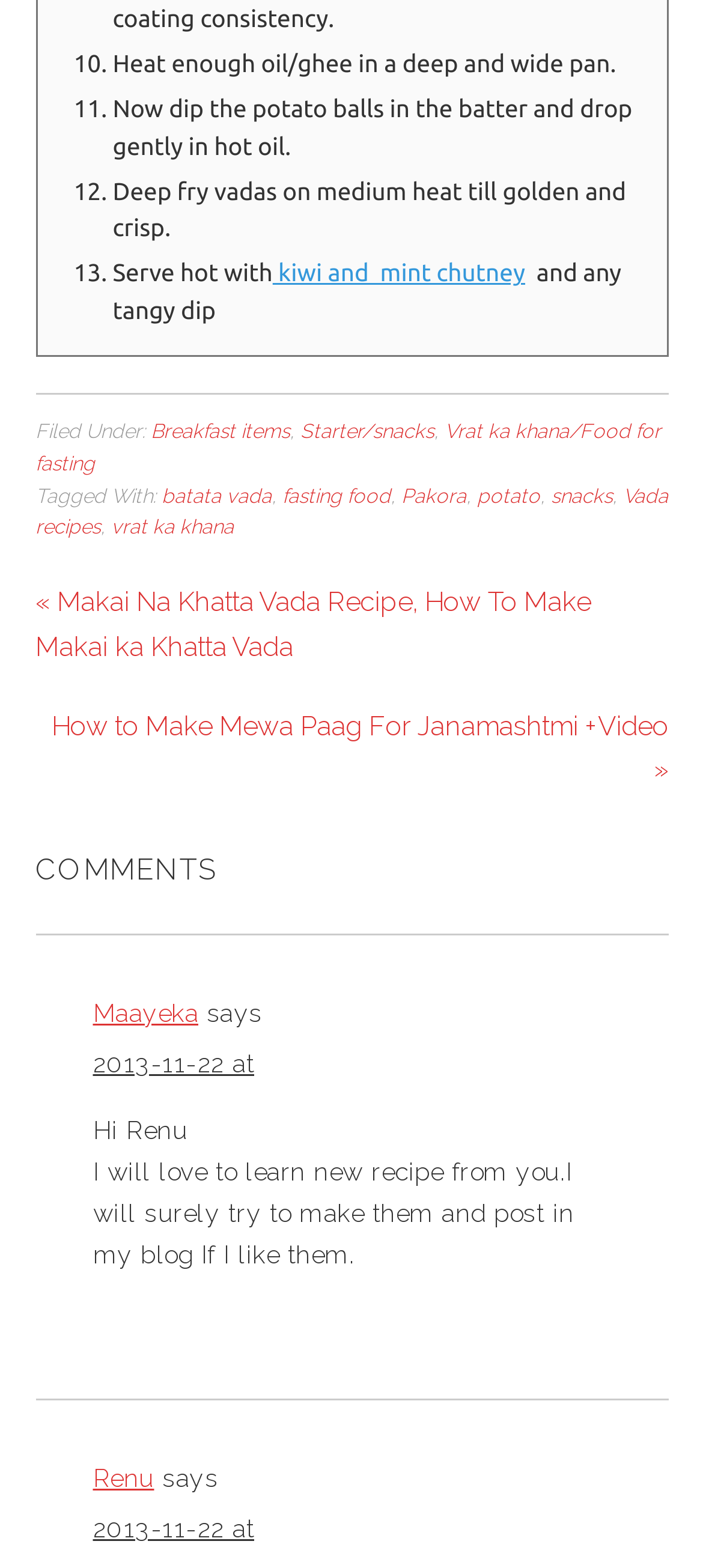Find the bounding box coordinates of the clickable area that will achieve the following instruction: "Click the link to kiwi and mint chutney".

[0.388, 0.165, 0.747, 0.183]